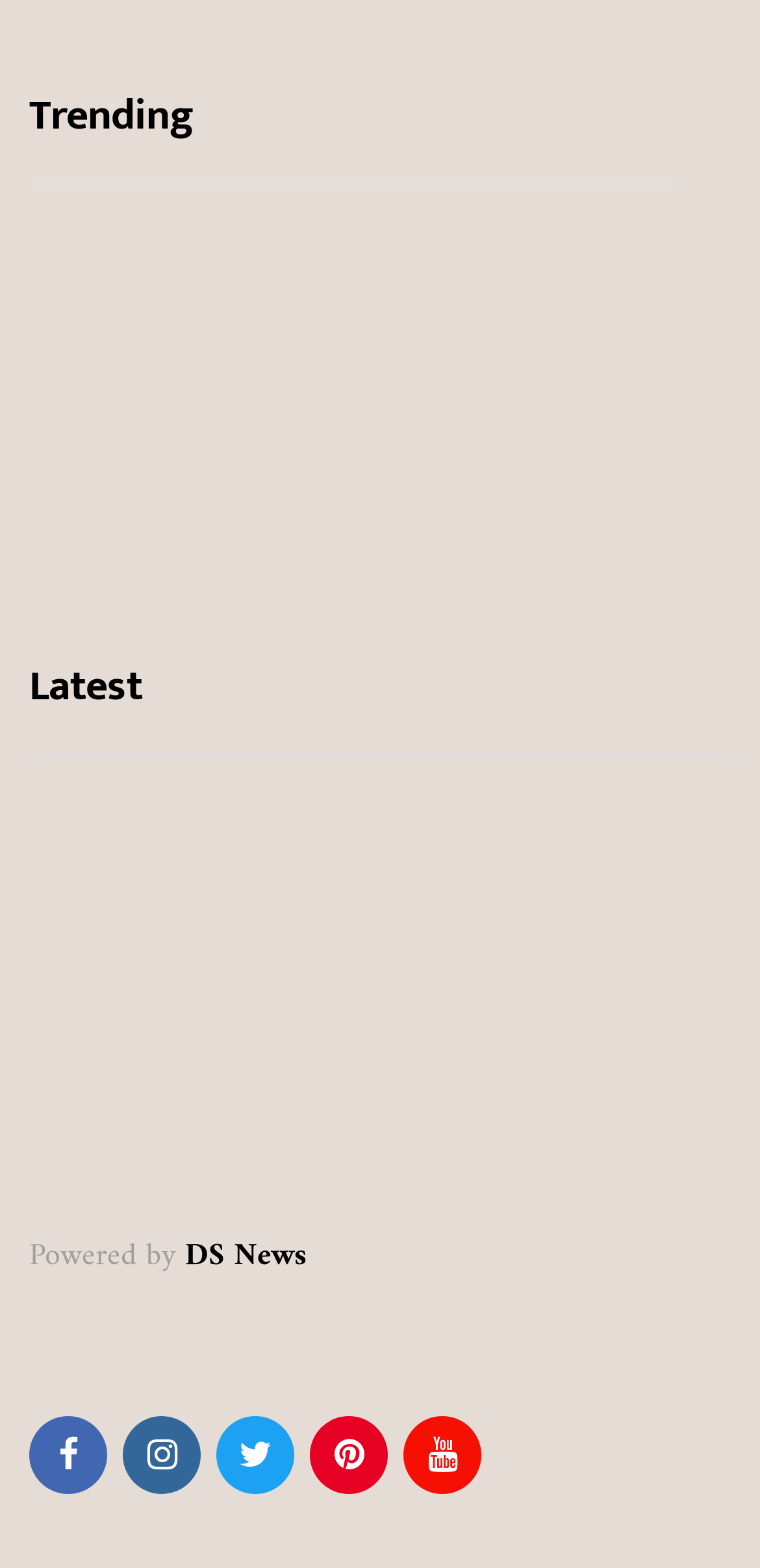Bounding box coordinates are to be given in the format (top-left x, top-left y, bottom-right x, bottom-right y). All values must be floating point numbers between 0 and 1. Provide the bounding box coordinate for the UI element described as: Food

[0.038, 0.279, 0.195, 0.306]